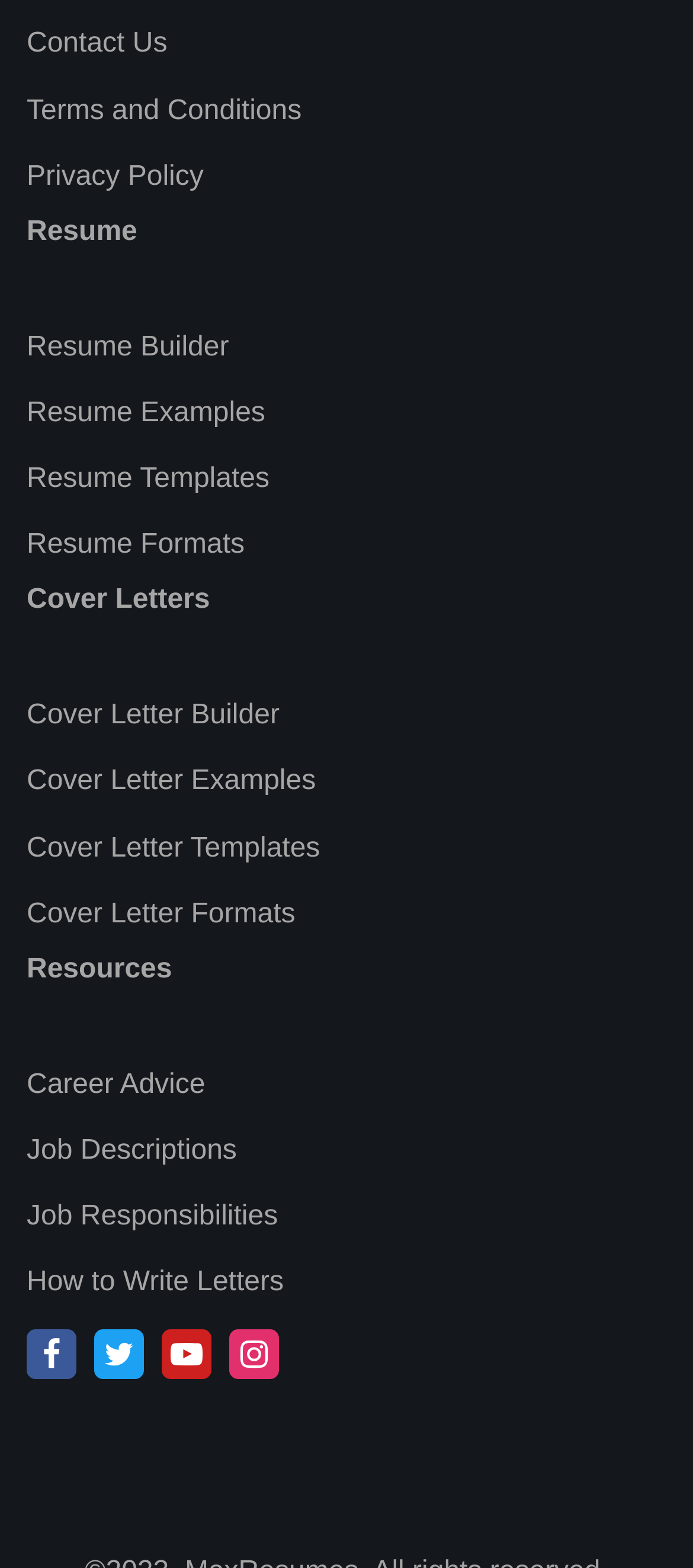What is the main category of the webpage?
Based on the visual, give a brief answer using one word or a short phrase.

Resume and job search